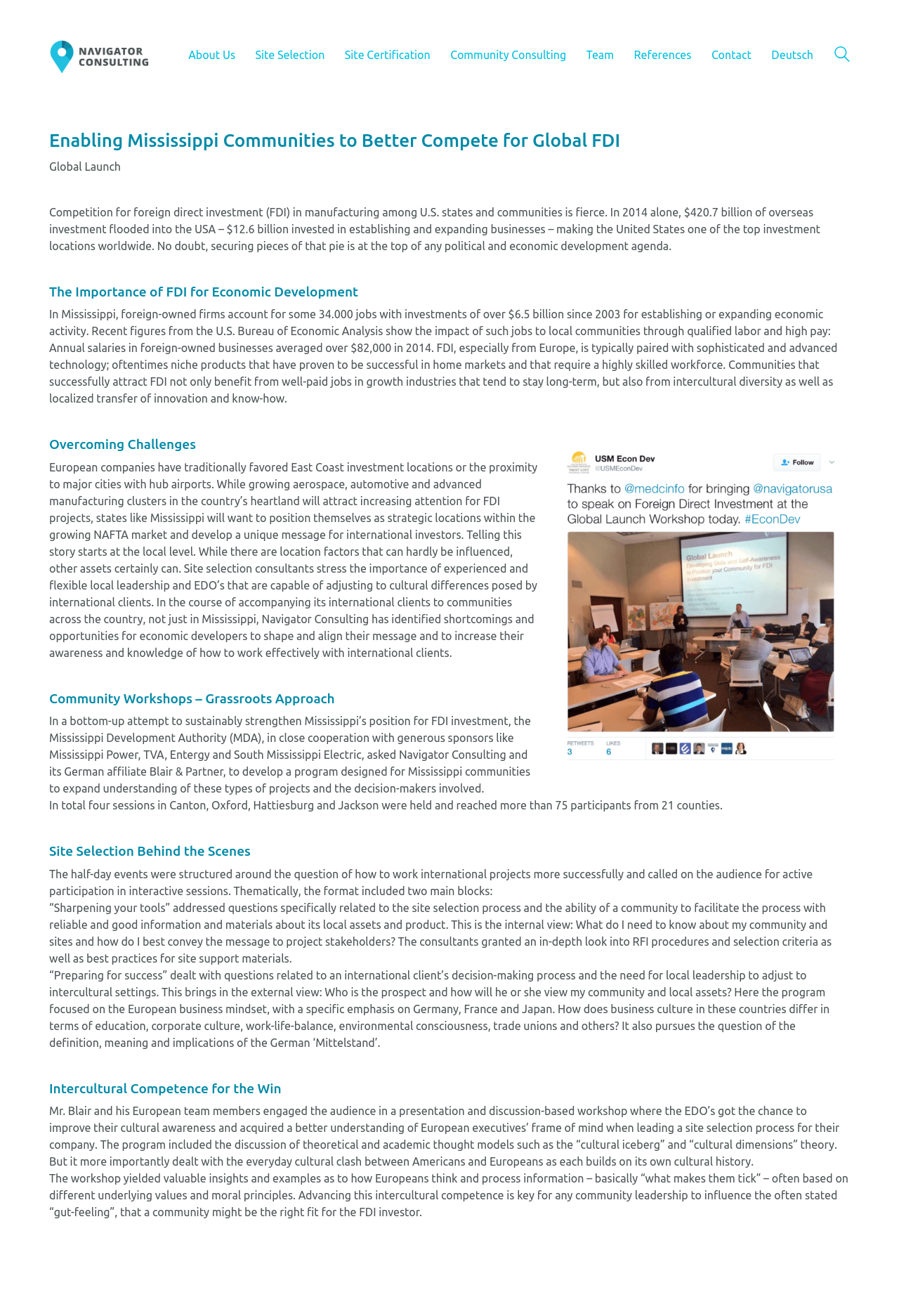Find the bounding box of the UI element described as: "Saunders Story". The bounding box coordinates should be given as four float values between 0 and 1, i.e., [left, top, right, bottom].

None